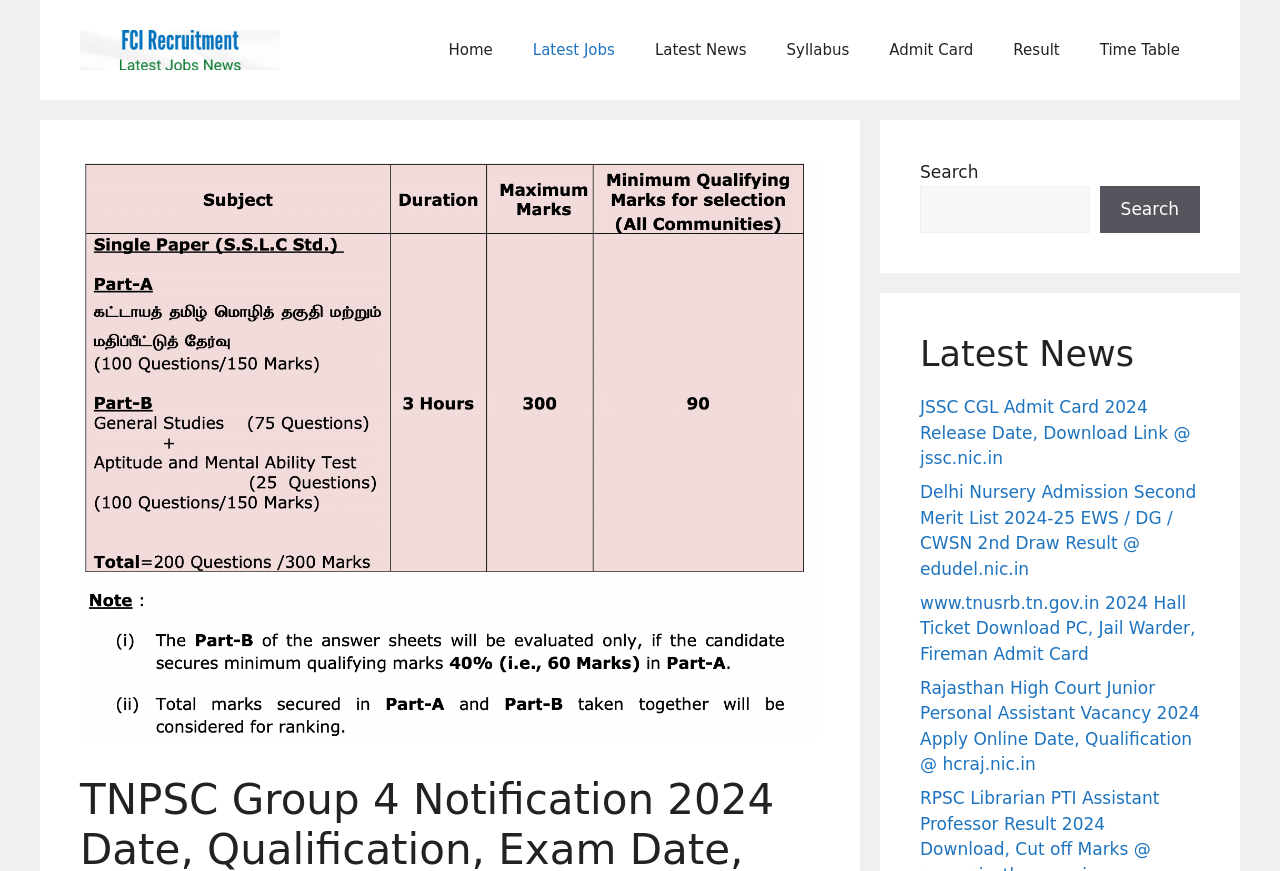Locate the bounding box coordinates of the element that should be clicked to execute the following instruction: "Read the latest news".

[0.719, 0.382, 0.938, 0.431]